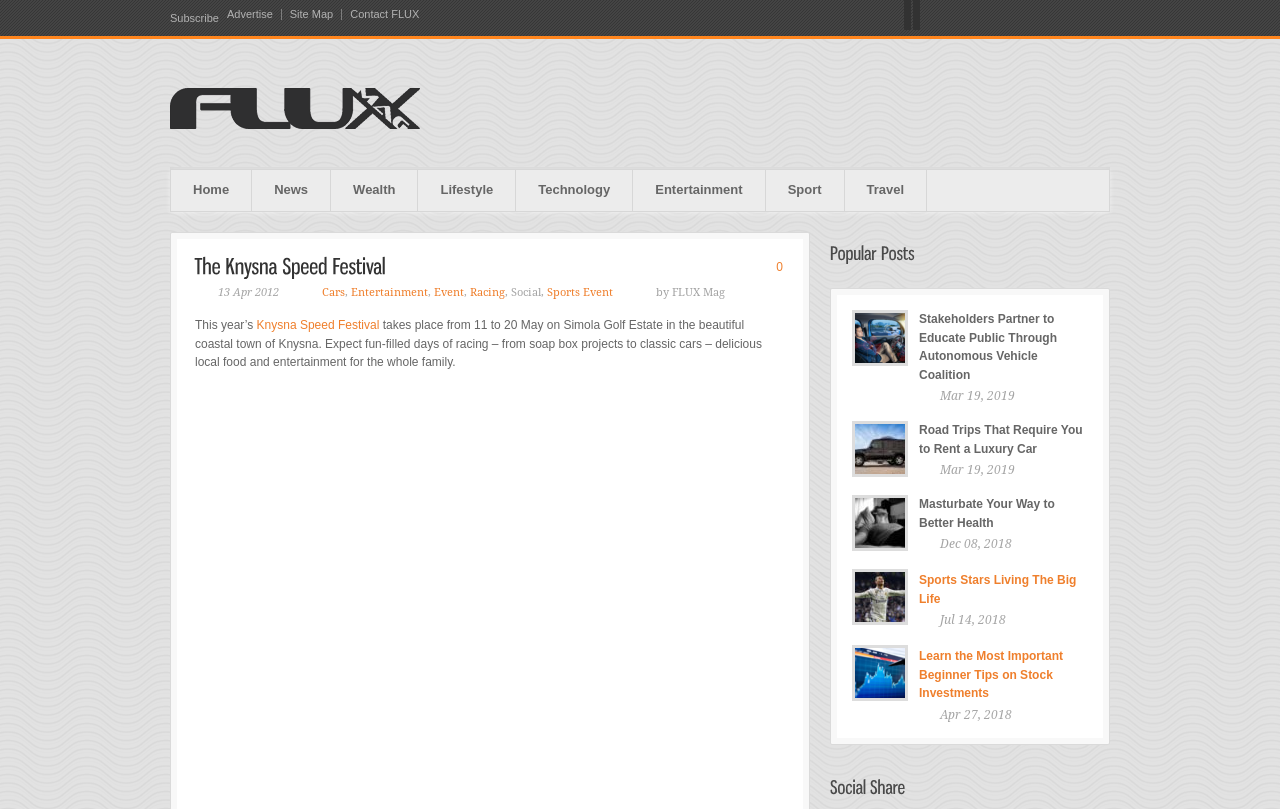Answer with a single word or phrase: 
What is the category of the post 'Stakeholders Partner to Educate Public Through Autonomous Vehicle Coalition'?

News